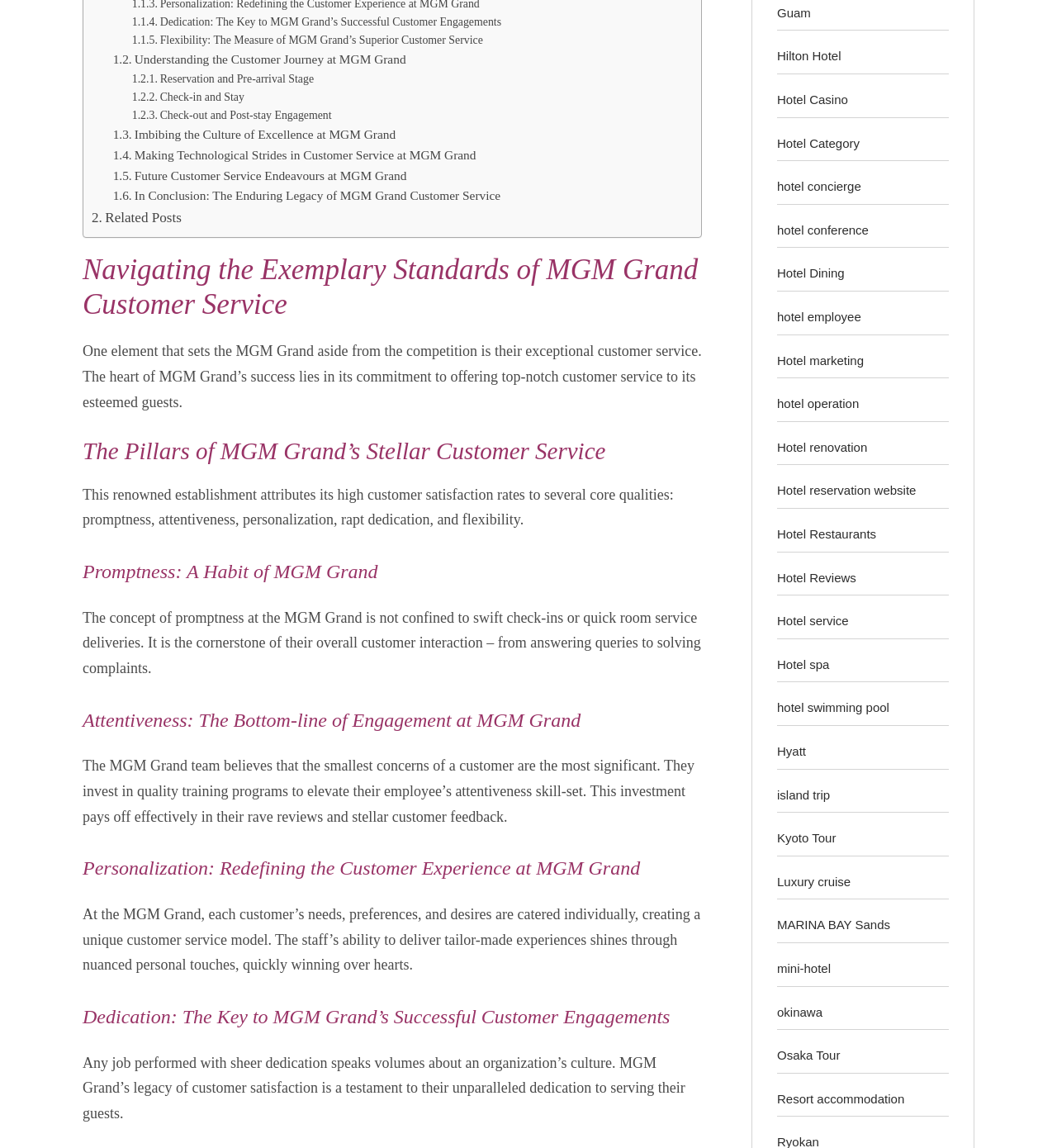Determine the bounding box of the UI element mentioned here: "Hotel reservation website". The coordinates must be in the format [left, top, right, bottom] with values ranging from 0 to 1.

[0.735, 0.421, 0.867, 0.433]